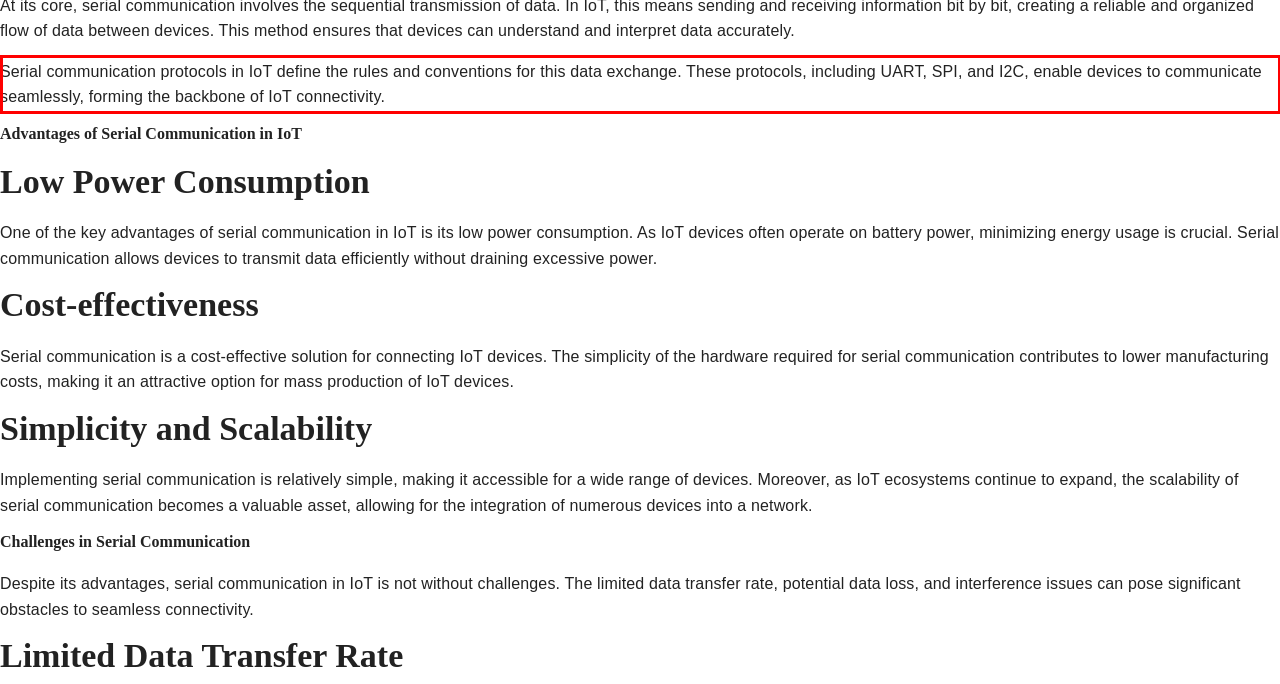Given a screenshot of a webpage containing a red rectangle bounding box, extract and provide the text content found within the red bounding box.

Serial communication protocols in IoT define the rules and conventions for this data exchange. These protocols, including UART, SPI, and I2C, enable devices to communicate seamlessly, forming the backbone of IoT connectivity.